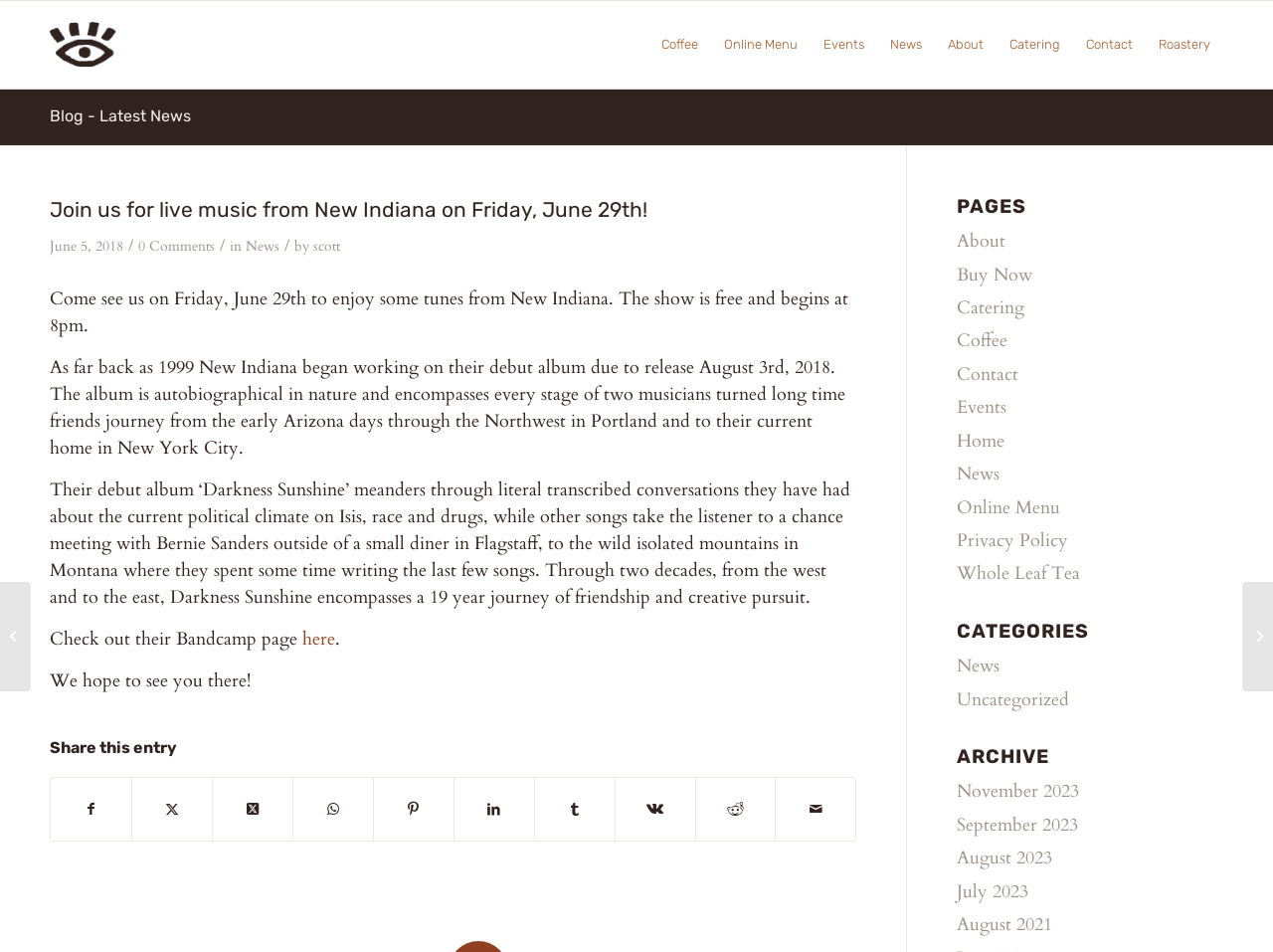Offer a meticulous description of the webpage's structure and content.

The webpage is about Open Eye Cafe, a coffee shop that hosts live music events. At the top of the page, there is a logo and a menu bar with links to different sections of the website, including Coffee, Online Menu, Events, News, About, Catering, and Contact. Below the menu bar, there is a prominent link to the cafe's blog, which features the latest news.

The main content of the page is an article about an upcoming live music event at the cafe, featuring New Indiana on Friday, June 29th. The article includes a heading with the event title, a brief description of the event, and some background information about the band. There are also links to the band's Bandcamp page and a call to action to share the event on social media.

To the right of the article, there are three columns of links. The top column is labeled "PAGES" and includes links to various sections of the website, such as About, Buy Now, Catering, and Contact. The middle column is labeled "CATEGORIES" and includes links to news categories, such as News and Uncategorized. The bottom column is labeled "ARCHIVE" and includes links to archived news articles from different months.

At the bottom of the page, there are two more links to upcoming events at the cafe, including a live music event on Saturday, June 23rd, and a documentary premiere on an unspecified date.